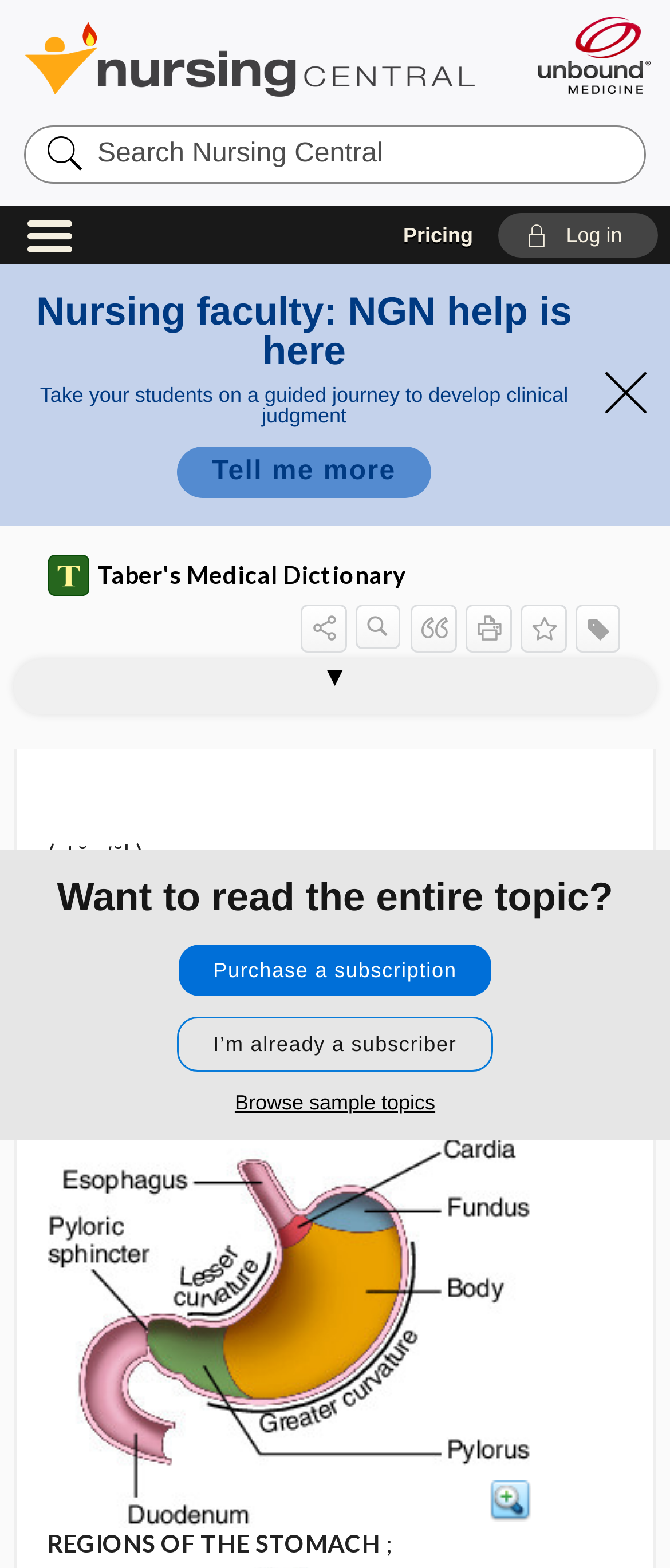Elaborate on the webpage's design and content in a detailed caption.

This webpage is a medical dictionary page focused on the topic of "stomach". At the top, there is a navigation menu with links to "Pricing" and "Log in" options. Below this, there is a search bar with a button to search Nursing Central, accompanied by a link to "Nursing Central". 

On the left side, there is a navigation menu with links to various medical topics, including "Stokes law", "Stokes lens", and "stoma". 

The main content of the page is dedicated to the definition and explanation of the stomach. There is a heading "stomach" followed by a phonetic pronunciation guide and a brief description of the stomach as a muscular, distensible saclike portion of the alimentary tube. 

Below this, there are several paragraphs of text explaining the stomach in more detail, including its regions. There is also an image on the page, but its descriptive text is not available. 

On the right side, there are several buttons and links, including "Sharing Options", "Search Content", and "Favorite Star". There is also a link to "Taber's Medical Dictionary" with an accompanying image. 

At the bottom of the page, there is a message encouraging users to purchase a subscription to read the entire topic, with links to do so. There is also an option for existing subscribers to log in and access the content.